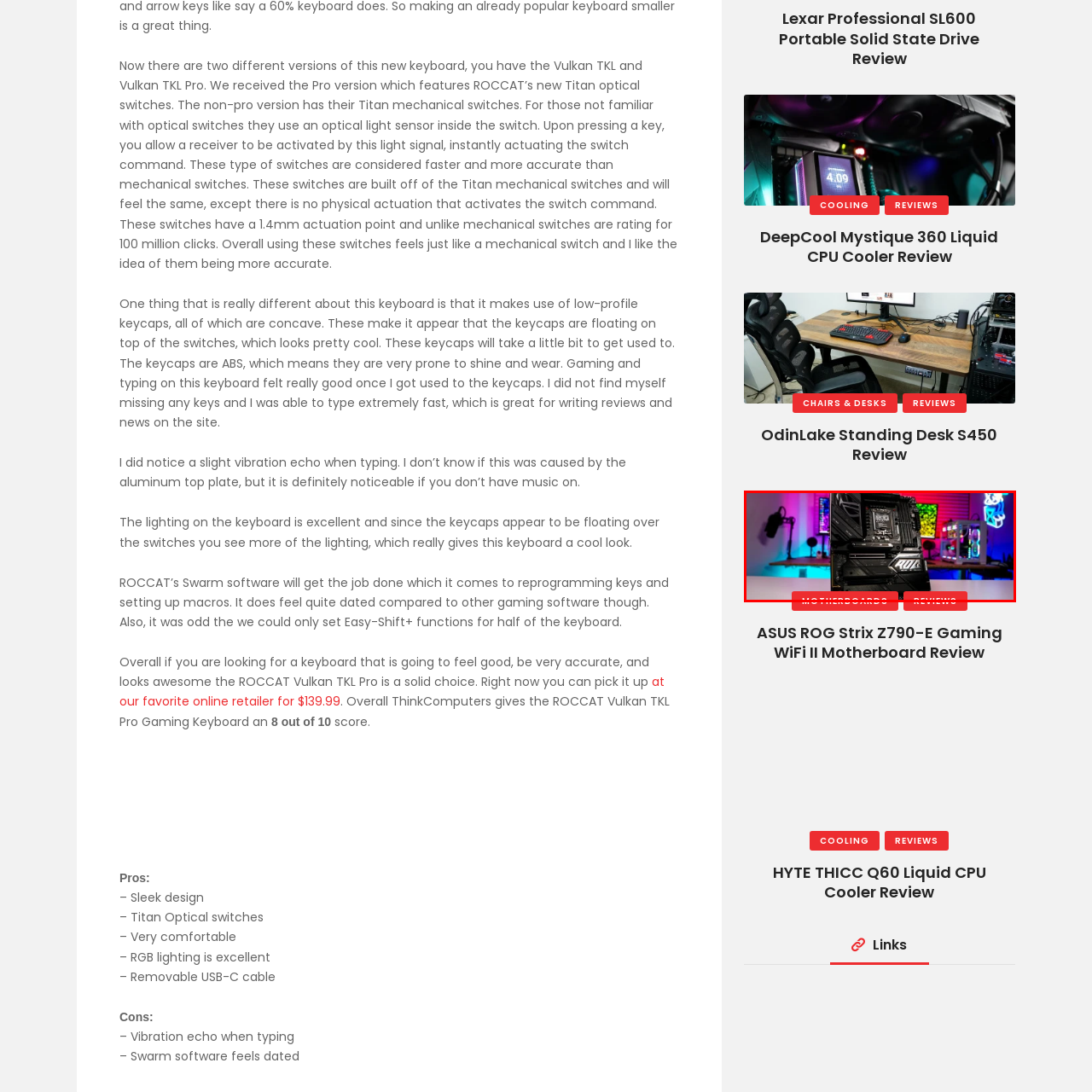Create an extensive description for the image inside the red frame.

The image showcases the ASUS ROG Strix Z790-E Gaming WiFi II Motherboard, elegantly positioned against a vibrant, illuminated backdrop. This high-performance motherboard is designed for gaming enthusiasts, emphasizing both functionality and aesthetics. Prominent features include robust cooling solutions and extensive connectivity options, often highlighted by sleek, modern lines and a striking black finish. The background hints at a dynamic gaming setup, enriched by colorful LED lights that create an immersive atmosphere. Below the motherboard, two red buttons are visible, labeled "MOTHERBOARDS" and "REVIEWS," indicating pathways for users to explore more about this category and read reviews on the latest products. This image encapsulates the blend of cutting-edge technology and visually appealing design that defines modern gaming hardware.